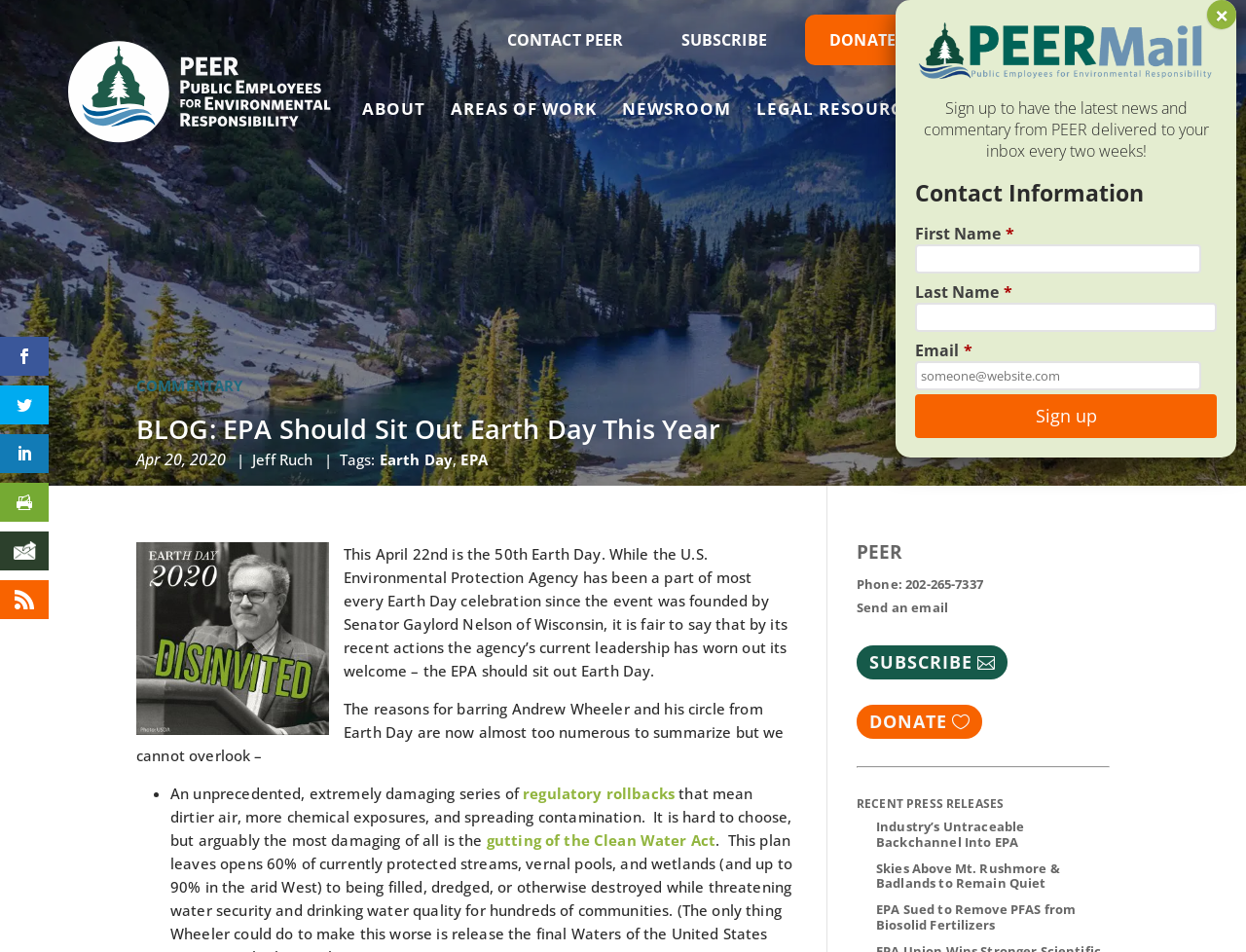Please find and give the text of the main heading on the webpage.

BLOG: EPA Should Sit Out Earth Day This Year